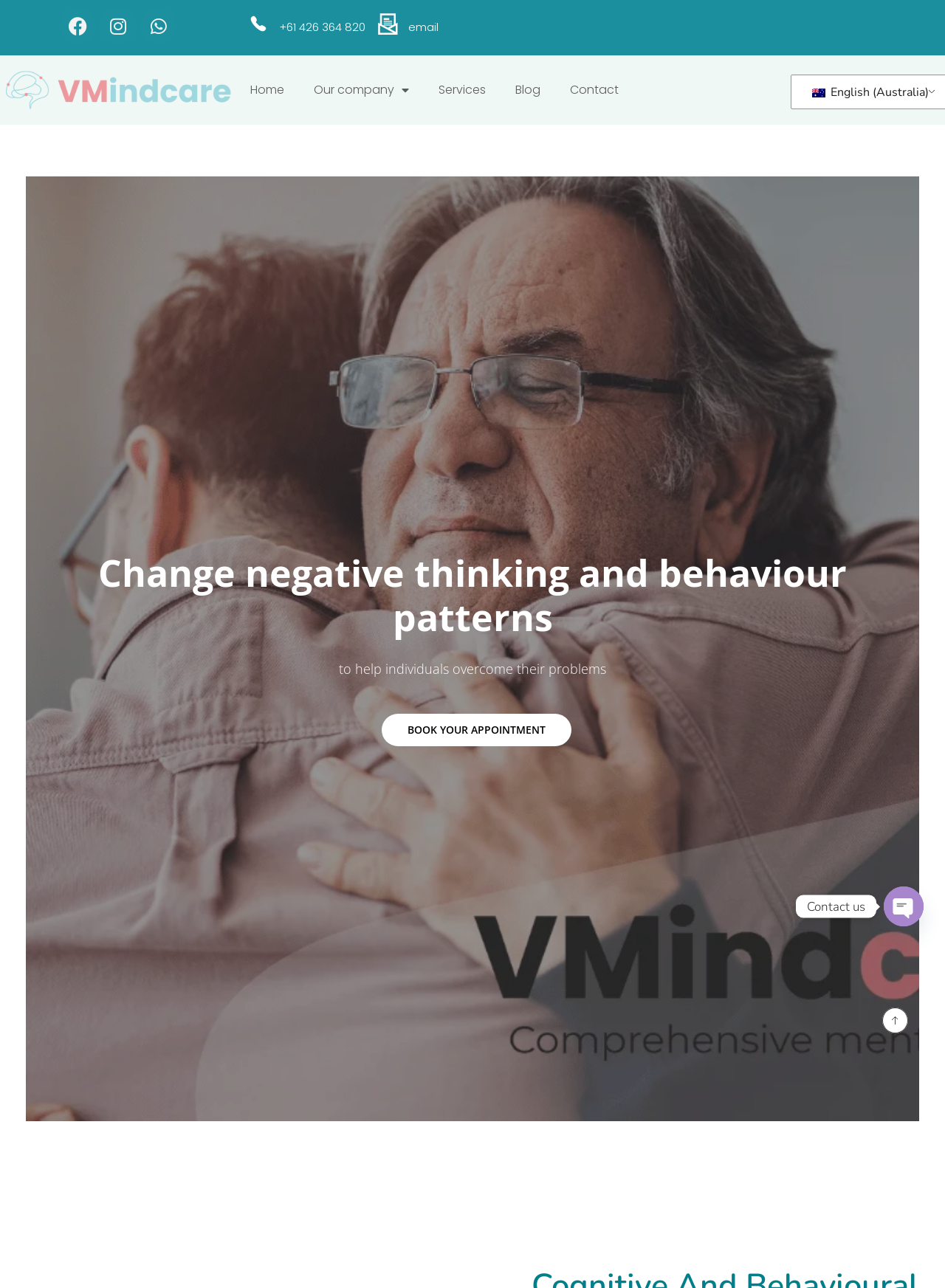What is the language of the webpage?
Based on the image content, provide your answer in one word or a short phrase.

English (Australia)